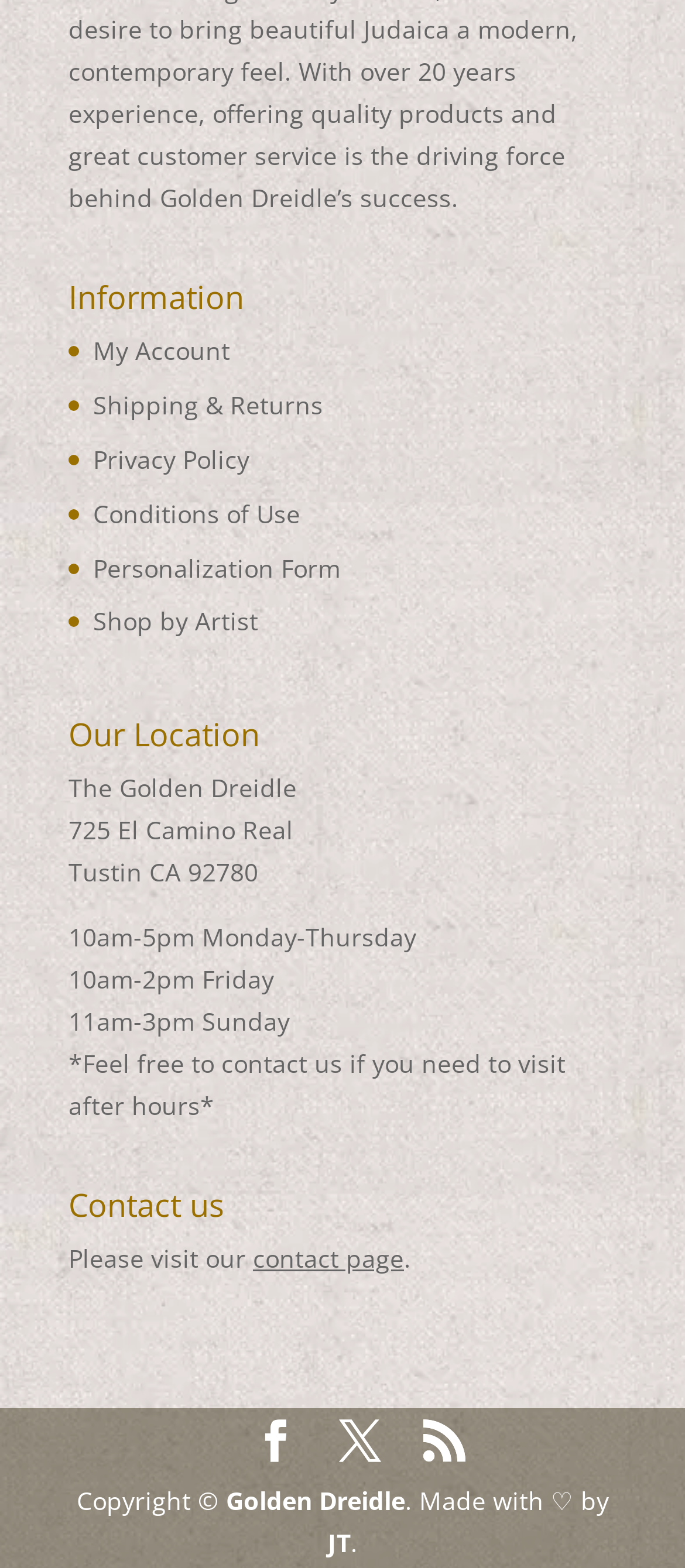Indicate the bounding box coordinates of the clickable region to achieve the following instruction: "Check the website's Copyright information."

[0.112, 0.946, 0.329, 0.968]